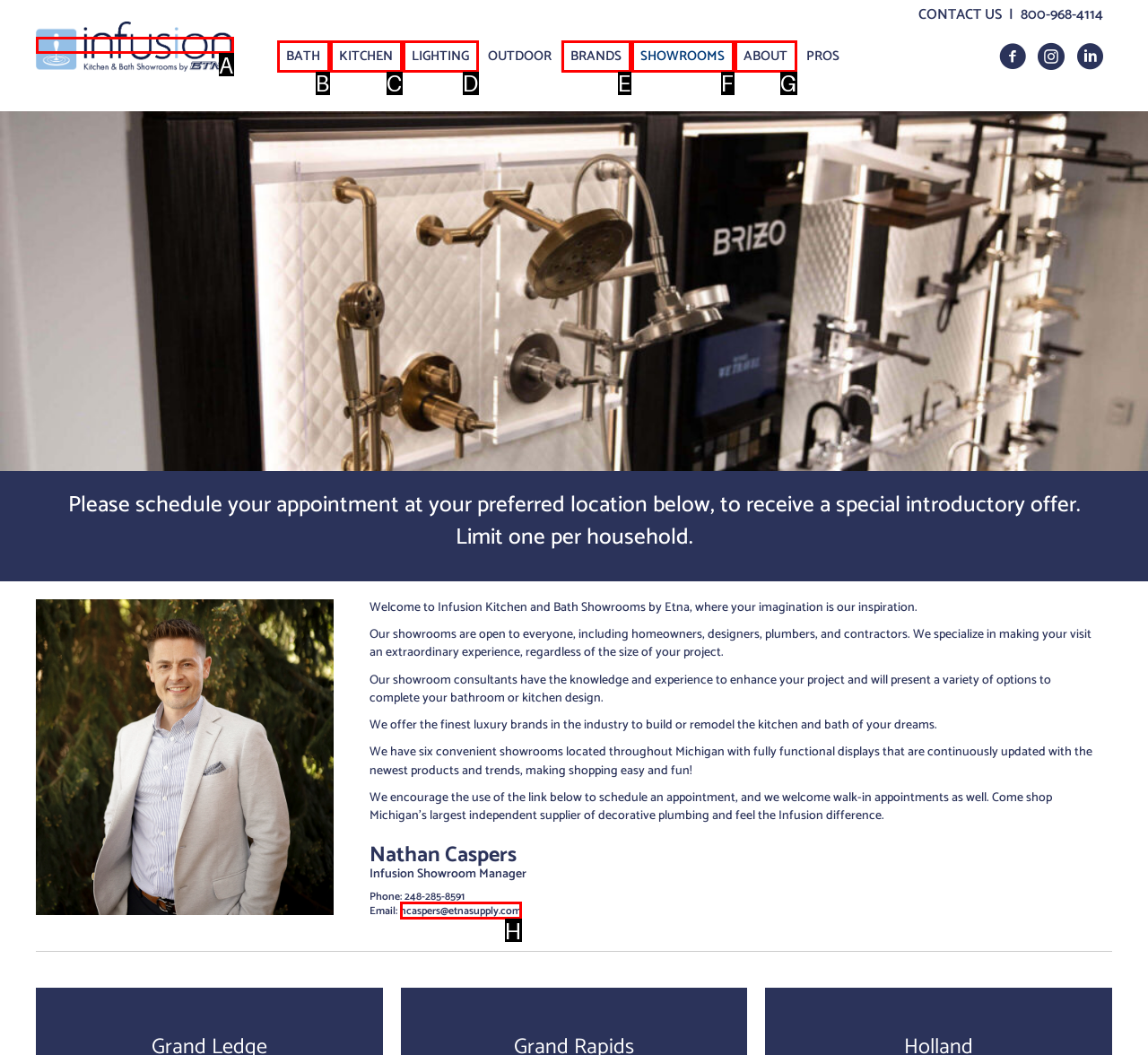Find the HTML element that corresponds to the description: Brands. Indicate your selection by the letter of the appropriate option.

E